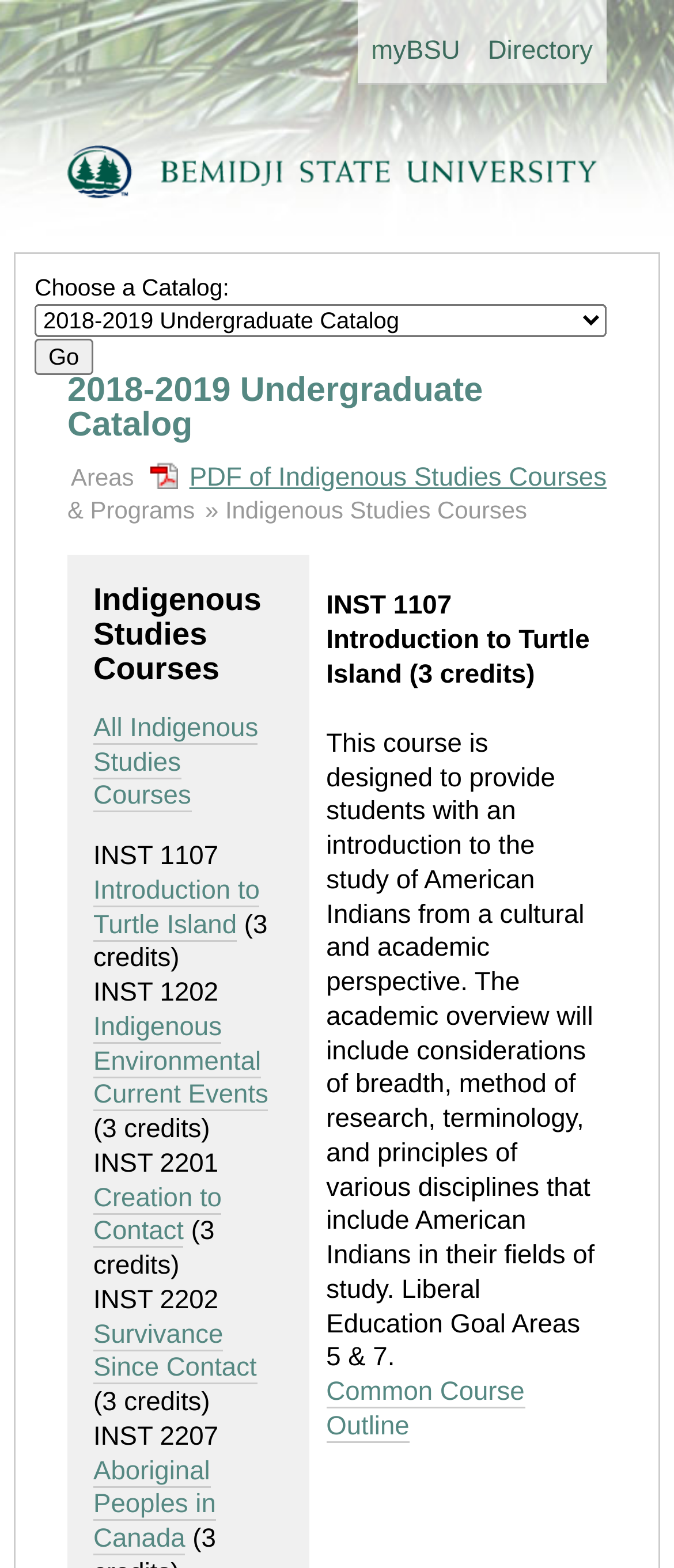Locate and generate the text content of the webpage's heading.

2018-2019 Undergraduate Catalog